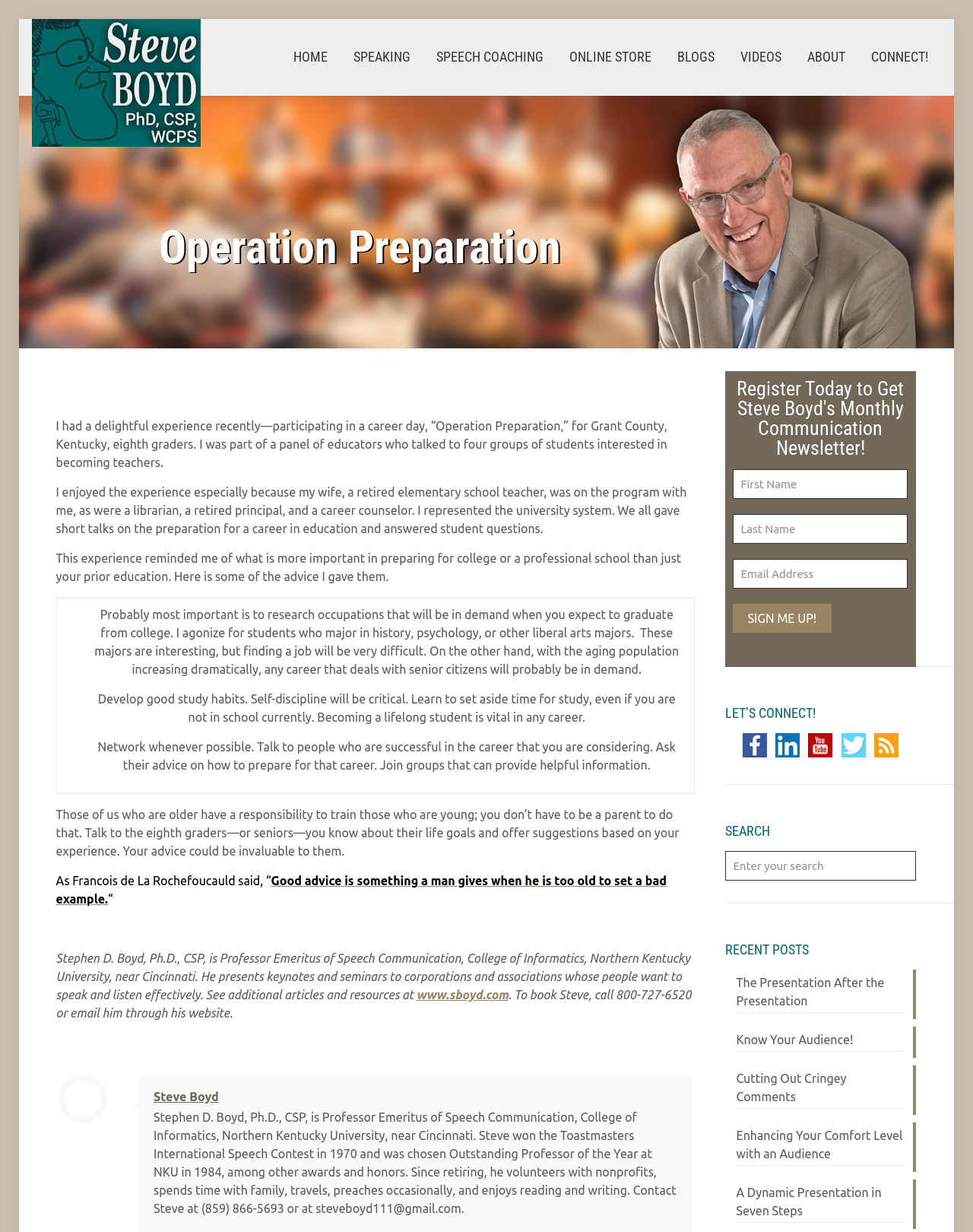Given the element description SPEECH COACHING, predict the bounding box coordinates for the UI element in the webpage screenshot. The format should be (top-left x, top-left y, bottom-right x, bottom-right y), and the values should be between 0 and 1.

[0.437, 0.031, 0.57, 0.062]